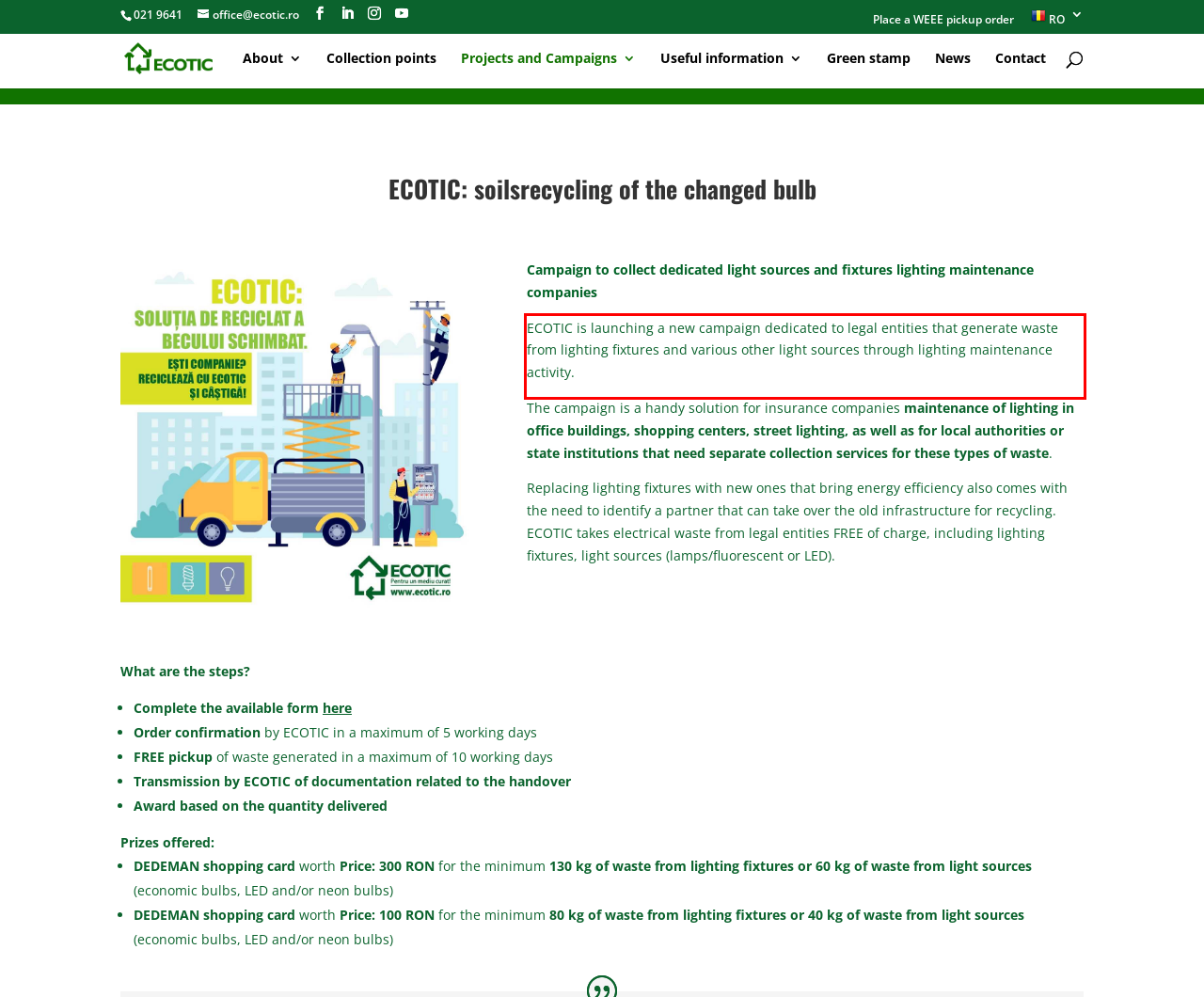Examine the webpage screenshot, find the red bounding box, and extract the text content within this marked area.

ECOTIC is launching a new campaign dedicated to legal entities that generate waste from lighting fixtures and various other light sources through lighting maintenance activity.